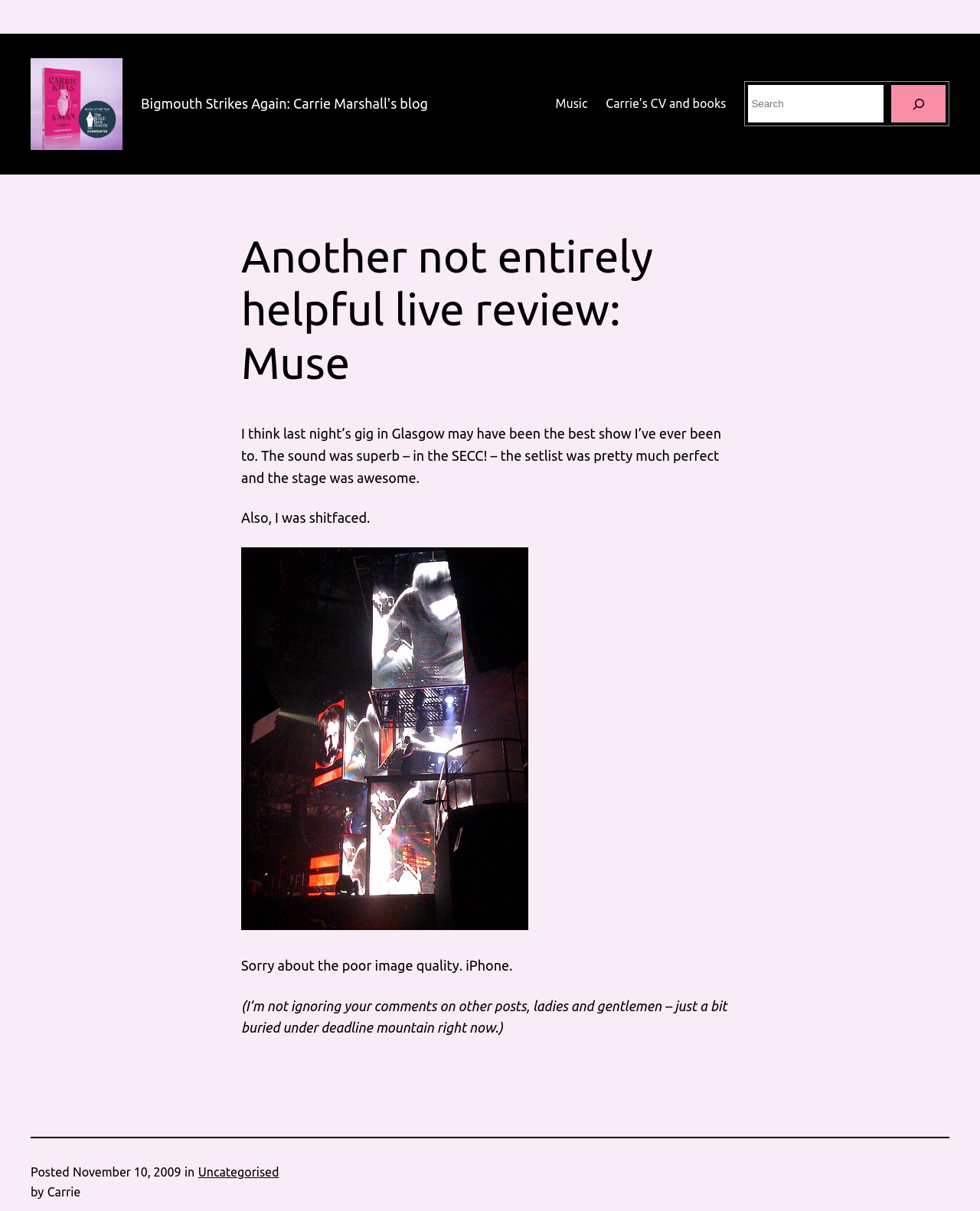Give a detailed account of the webpage.

This webpage is a blog post titled "Another not entirely helpful live review: Muse – Bigmouth Strikes Again: Carrie Marshall's blog". At the top, there is a link and an image with the same title, positioned side by side. Below them, a heading with the same title is displayed.

On the left side, a navigation menu is located, containing links to "Music" and "Carrie’s CV and books", as well as a search bar with a search button and a magnifying glass icon.

The main content of the blog post starts with a heading "Another not entirely helpful live review: Muse", followed by a paragraph of text describing a concert experience. Below the text, there is an image with a caption apologizing for the poor image quality, taken with an iPhone.

The blog post continues with another paragraph of text, mentioning being busy with deadlines, and then a horizontal separator line is displayed. At the bottom, there is information about the post, including the text "Posted", a timestamp showing "November 10, 2009", the category "Uncategorised", and the author's name "Carrie".